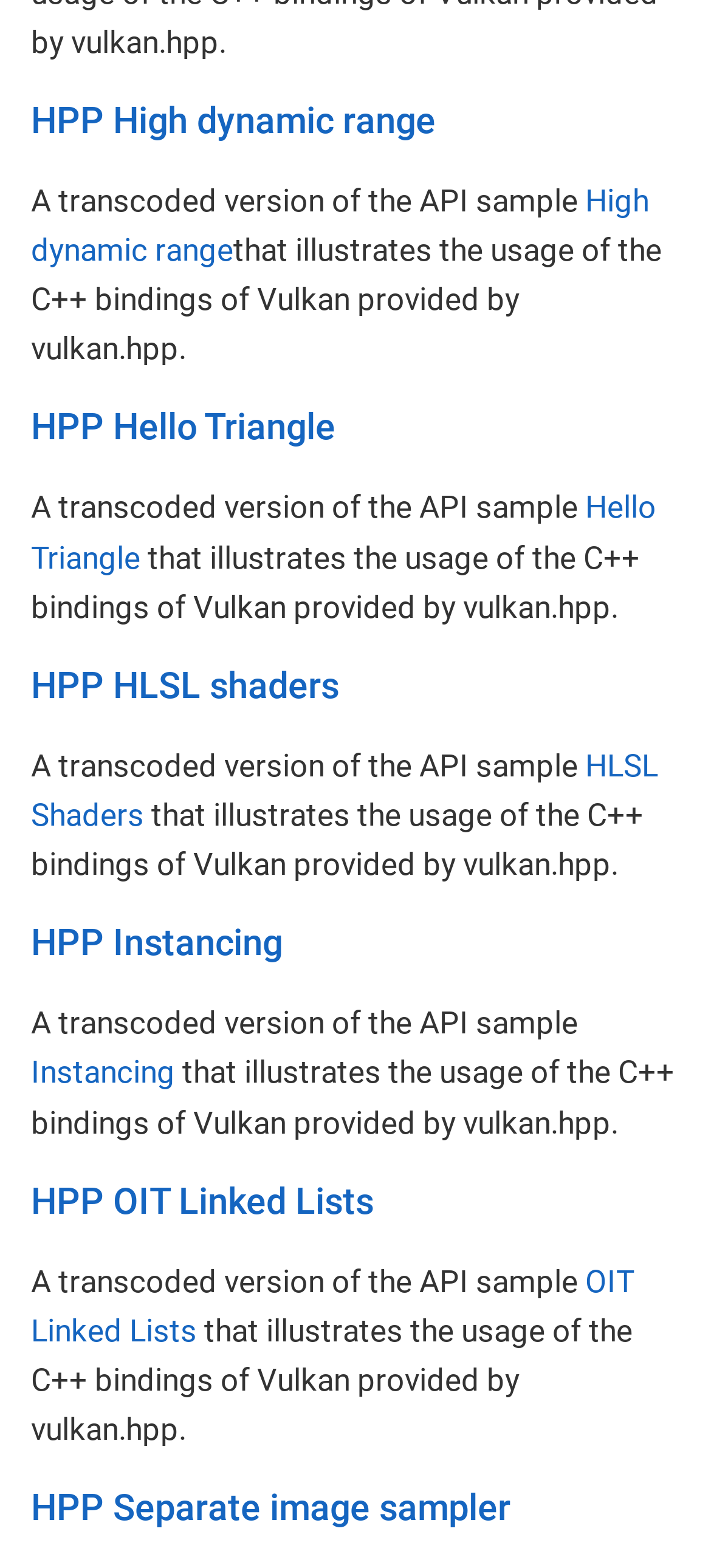Determine the bounding box coordinates for the region that must be clicked to execute the following instruction: "Learn about Instancing".

[0.044, 0.588, 0.397, 0.615]